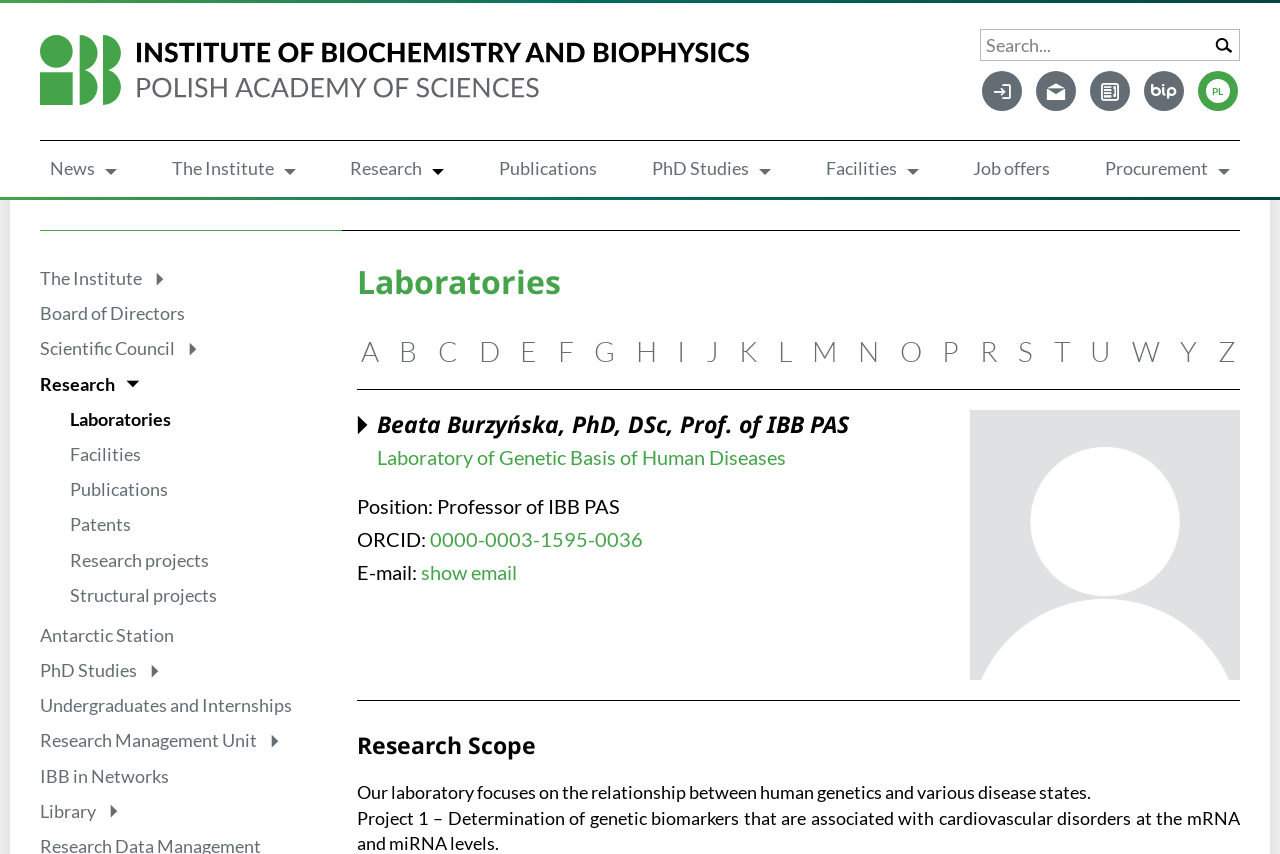Can you provide the bounding box coordinates for the element that should be clicked to implement the instruction: "Show email"?

[0.329, 0.654, 0.404, 0.686]